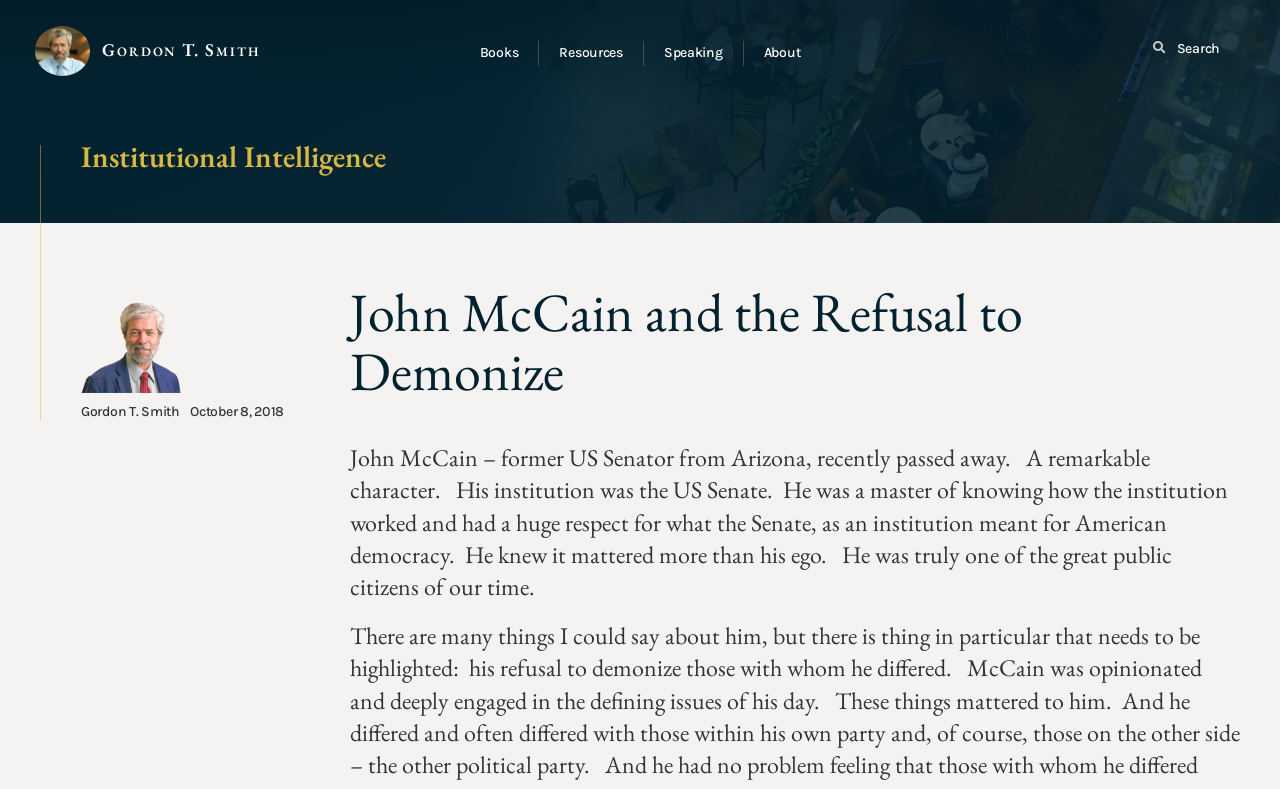Using the webpage screenshot, locate the HTML element that fits the following description and provide its bounding box: "Gordon T. Smith".

[0.027, 0.032, 0.24, 0.095]